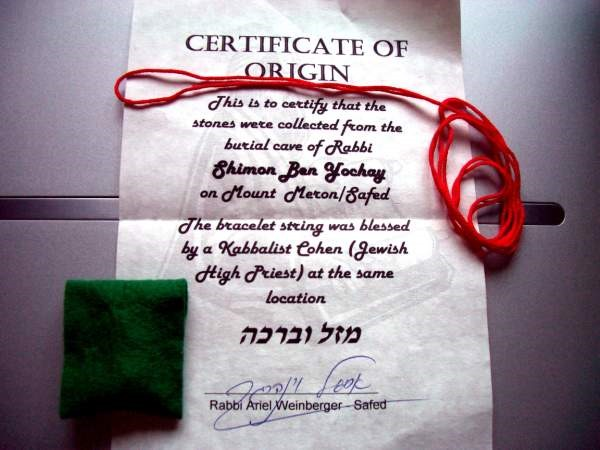Please answer the following question as detailed as possible based on the image: 
Who signed the Certificate of Origin?

The certificate is signed by Rabbi Ariel Weinberger of Safed, affirming its origin and the blessing received by the Kabbalist Cohen, which adds to the authenticity and legitimacy of the certificate.